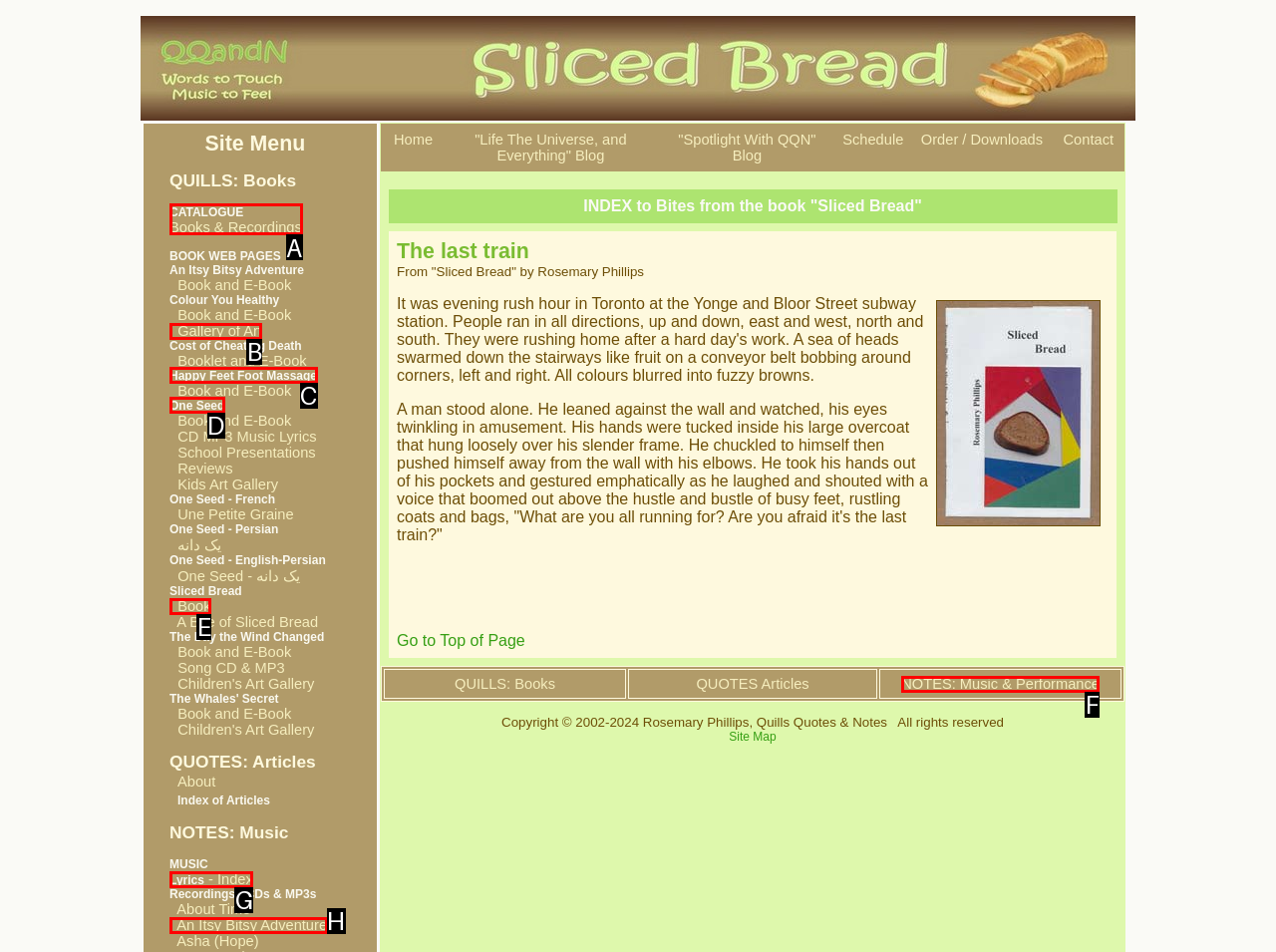Determine the letter of the element you should click to carry out the task: View 'CATALOGUE Books & Recordings'
Answer with the letter from the given choices.

A